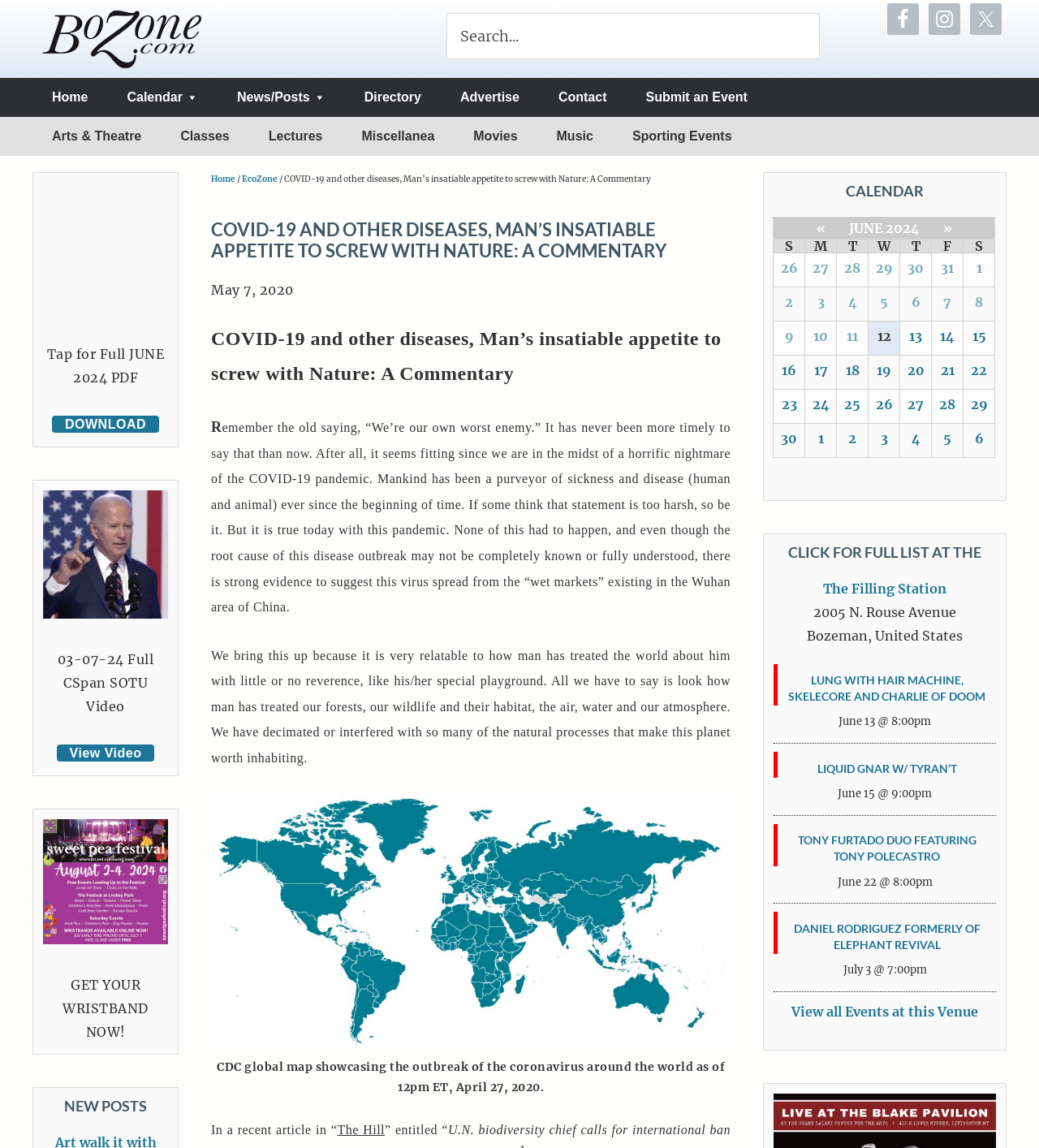Reply to the question with a single word or phrase:
What is the topic of the article?

COVID-19 and diseases